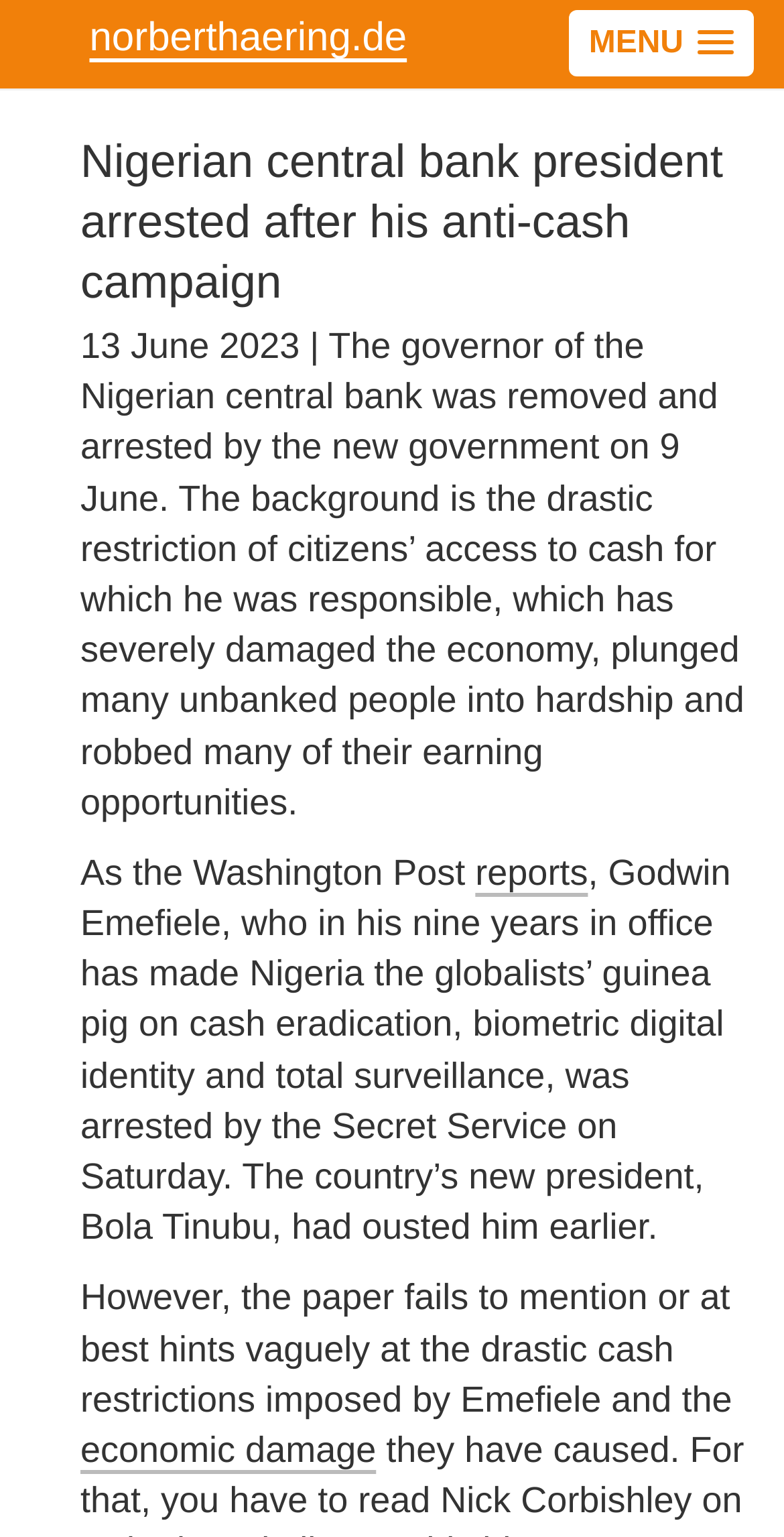What is the source of the report?
Could you answer the question in a detailed manner, providing as much information as possible?

The article mentions that the report about Godwin Emefiele's arrest is from The Washington Post, as indicated by the link 'reports'.